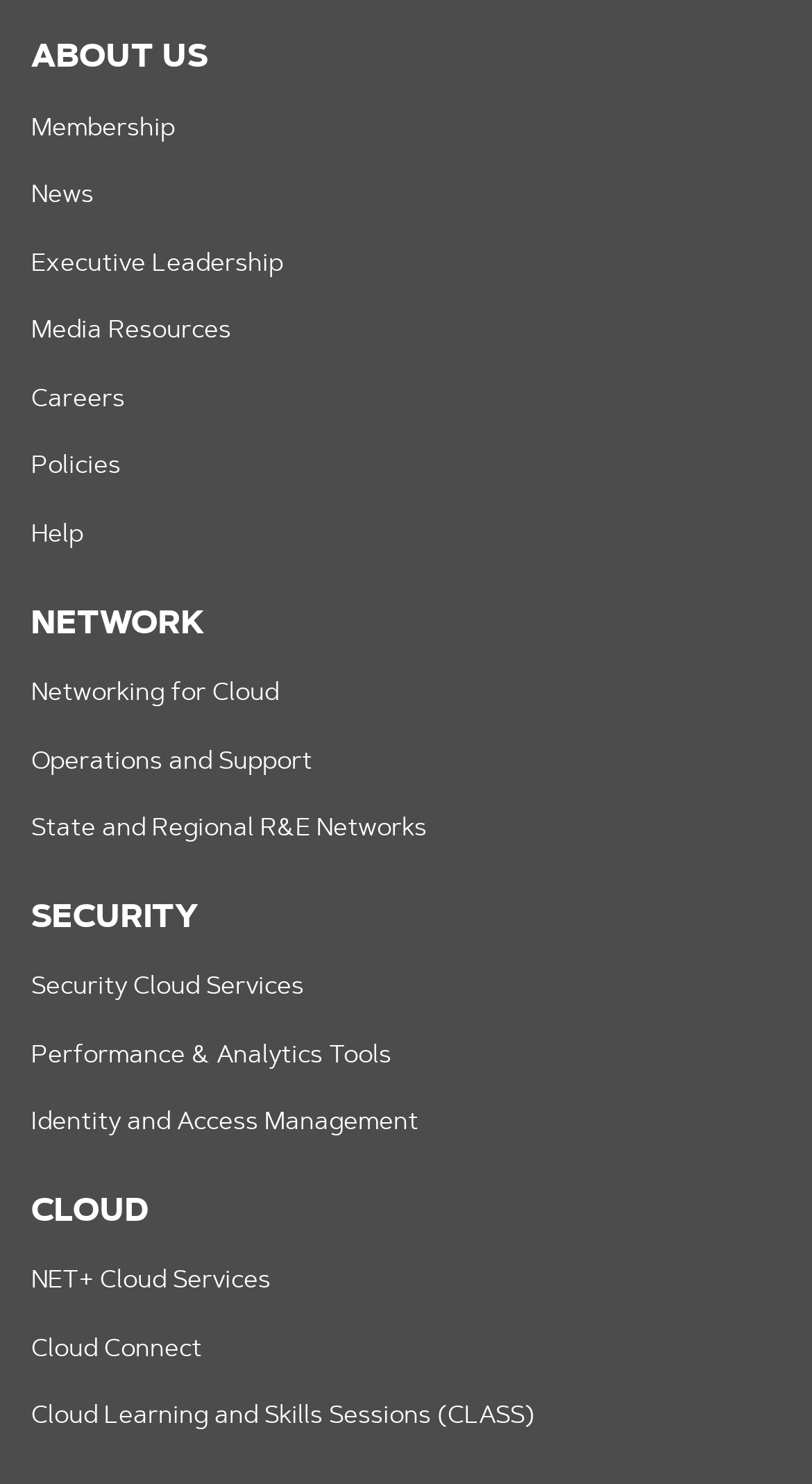Pinpoint the bounding box coordinates of the clickable element to carry out the following instruction: "view membership information."

[0.038, 0.078, 0.215, 0.095]